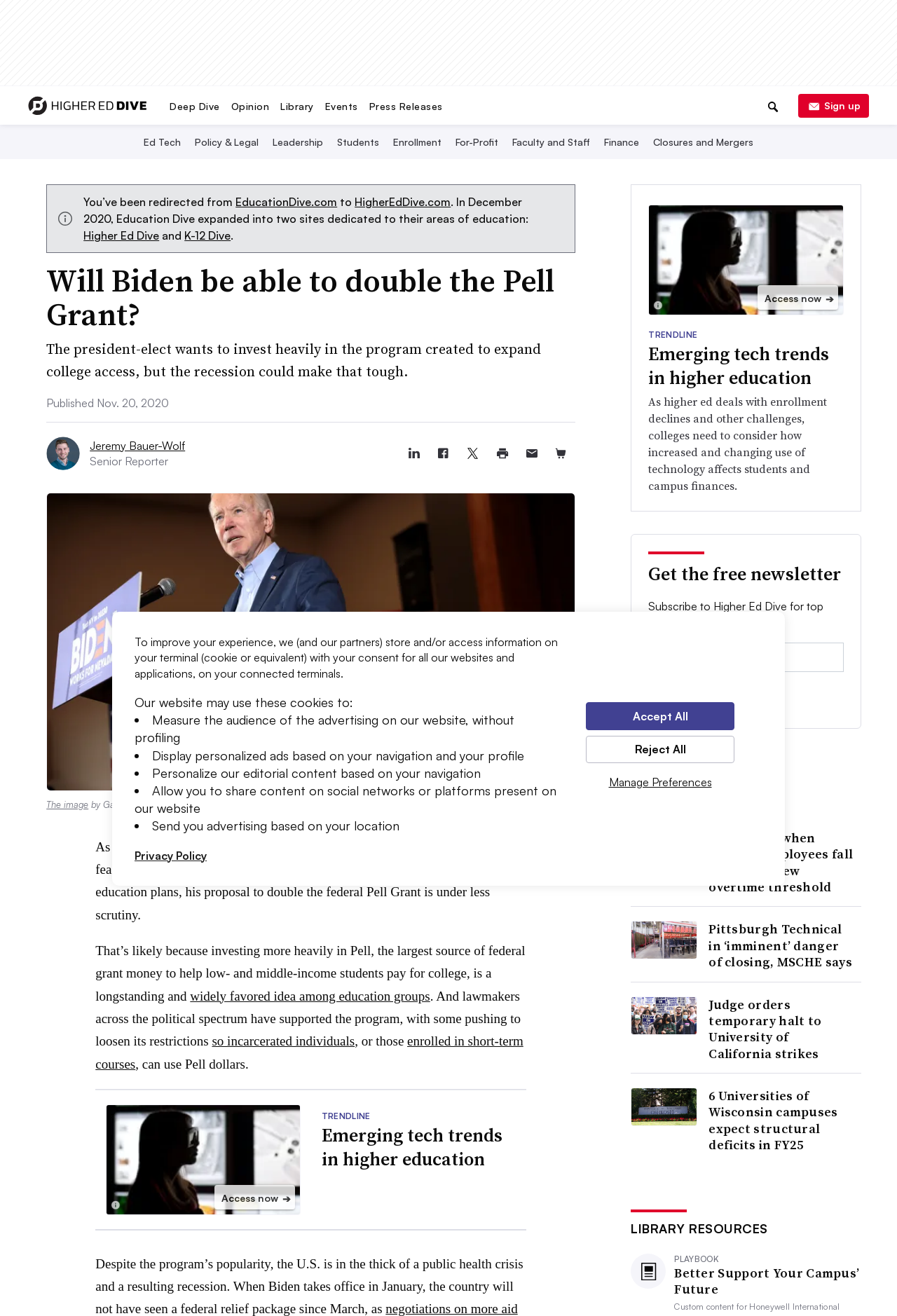Who is the author of the article?
Offer a detailed and exhaustive answer to the question.

The author's name is mentioned below the article title, along with their title 'Senior Reporter'.